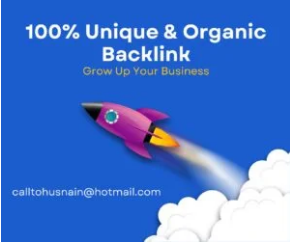Use a single word or phrase to answer this question: 
What is the purpose of the backlink service?

Business growth